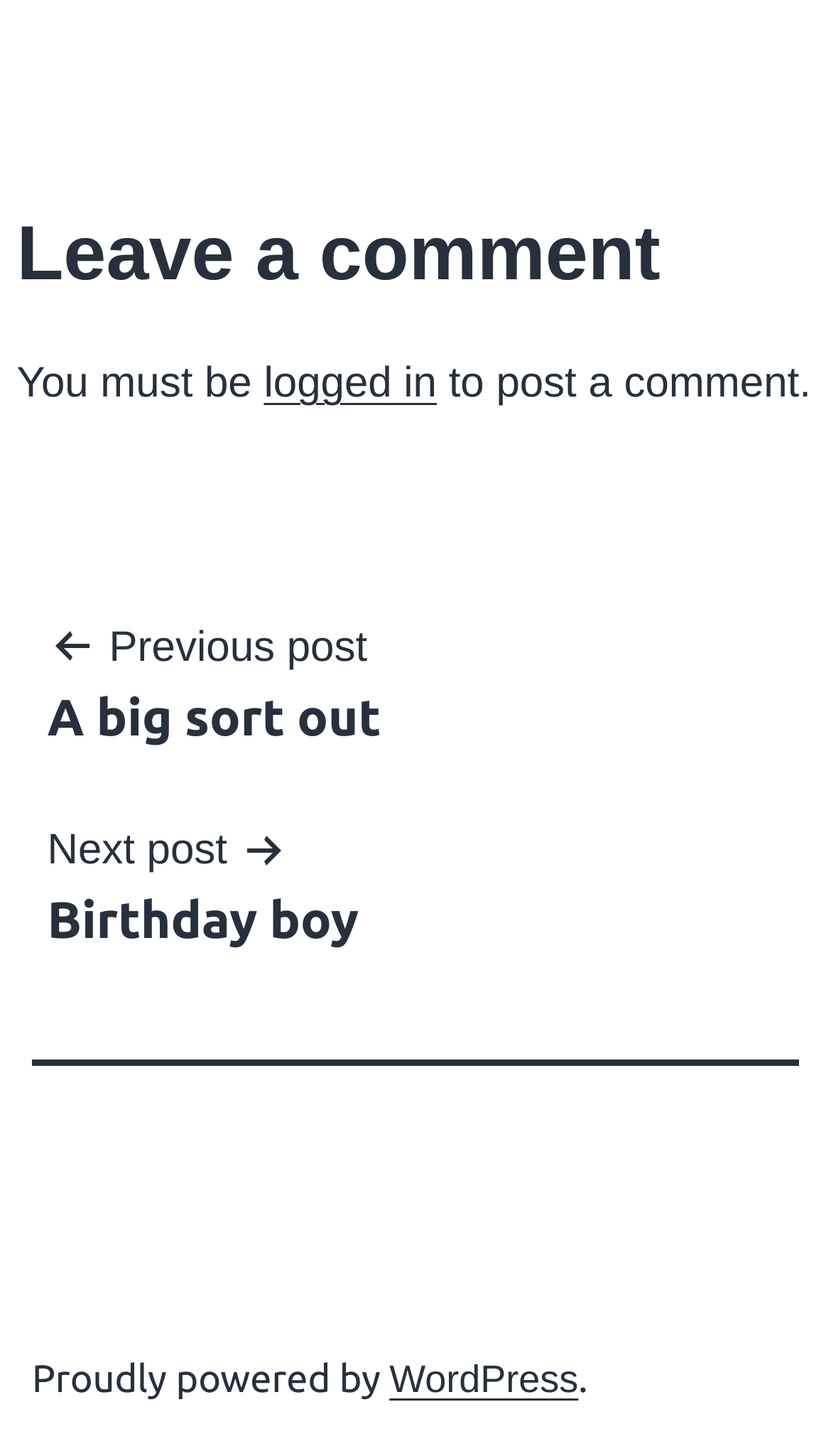How many images are on the webpage?
Please answer the question as detailed as possible.

There is one image on the webpage, which is associated with the link 'Pear Tree Cottage Restoration' and has the same name as the link.